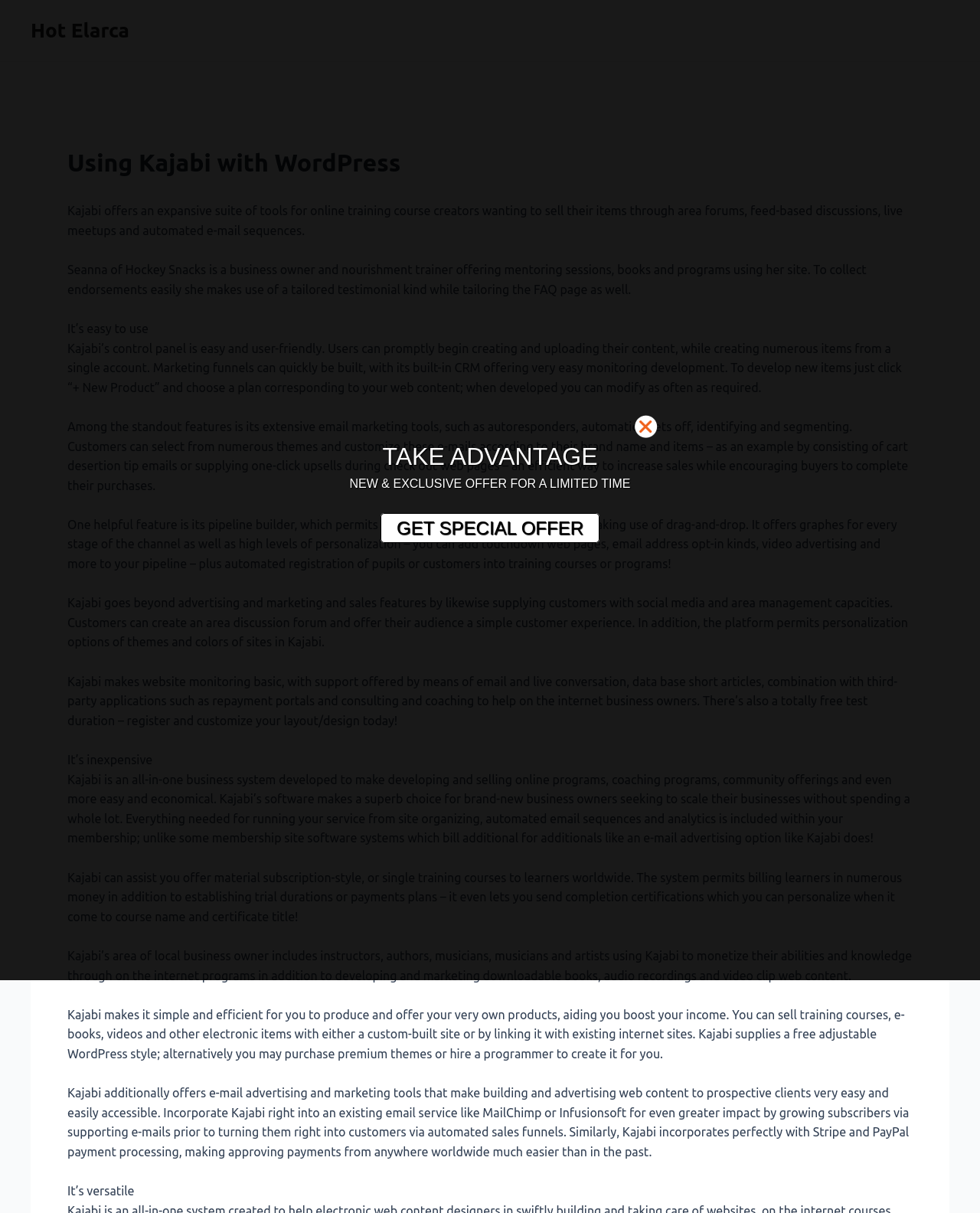What is the benefit of Kajabi's pipeline builder?
Examine the image and provide an in-depth answer to the question.

The pipeline builder in Kajabi allows users to make content modifications using a drag-and-drop feature, providing high levels of personalization and automation. This makes it easy to create and modify content, such as landing pages, email opt-in forms, and video advertising, in a pipeline.